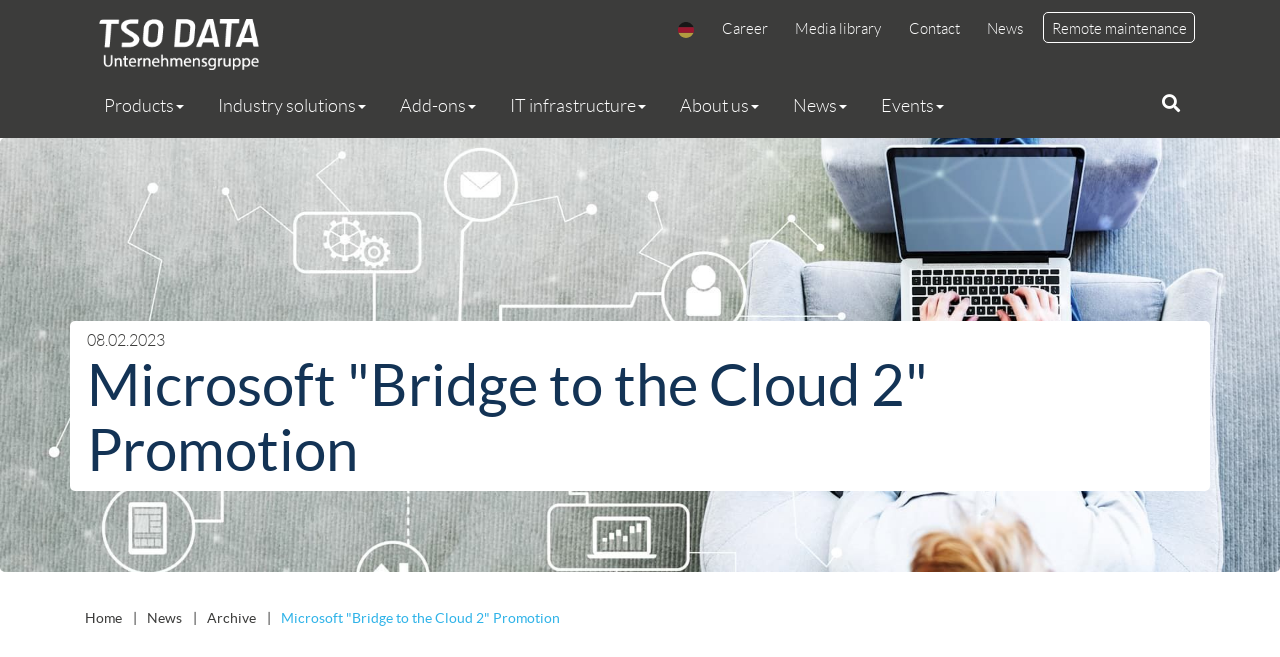Locate the bounding box coordinates of the UI element described by: "Media library". Provide the coordinates as four float numbers between 0 and 1, formatted as [left, top, right, bottom].

[0.621, 0.032, 0.688, 0.056]